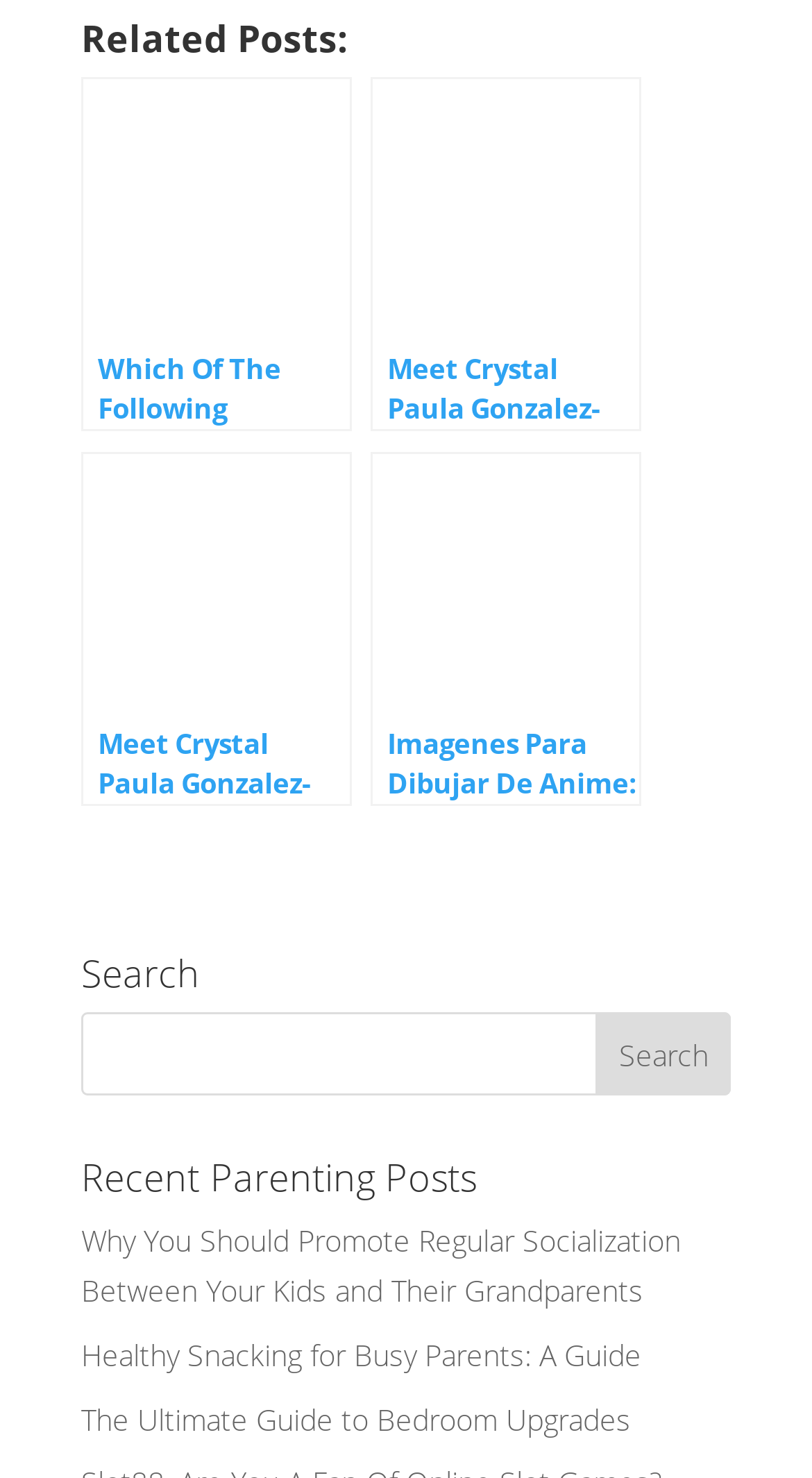Could you locate the bounding box coordinates for the section that should be clicked to accomplish this task: "View recent parenting posts".

[0.1, 0.784, 0.9, 0.823]